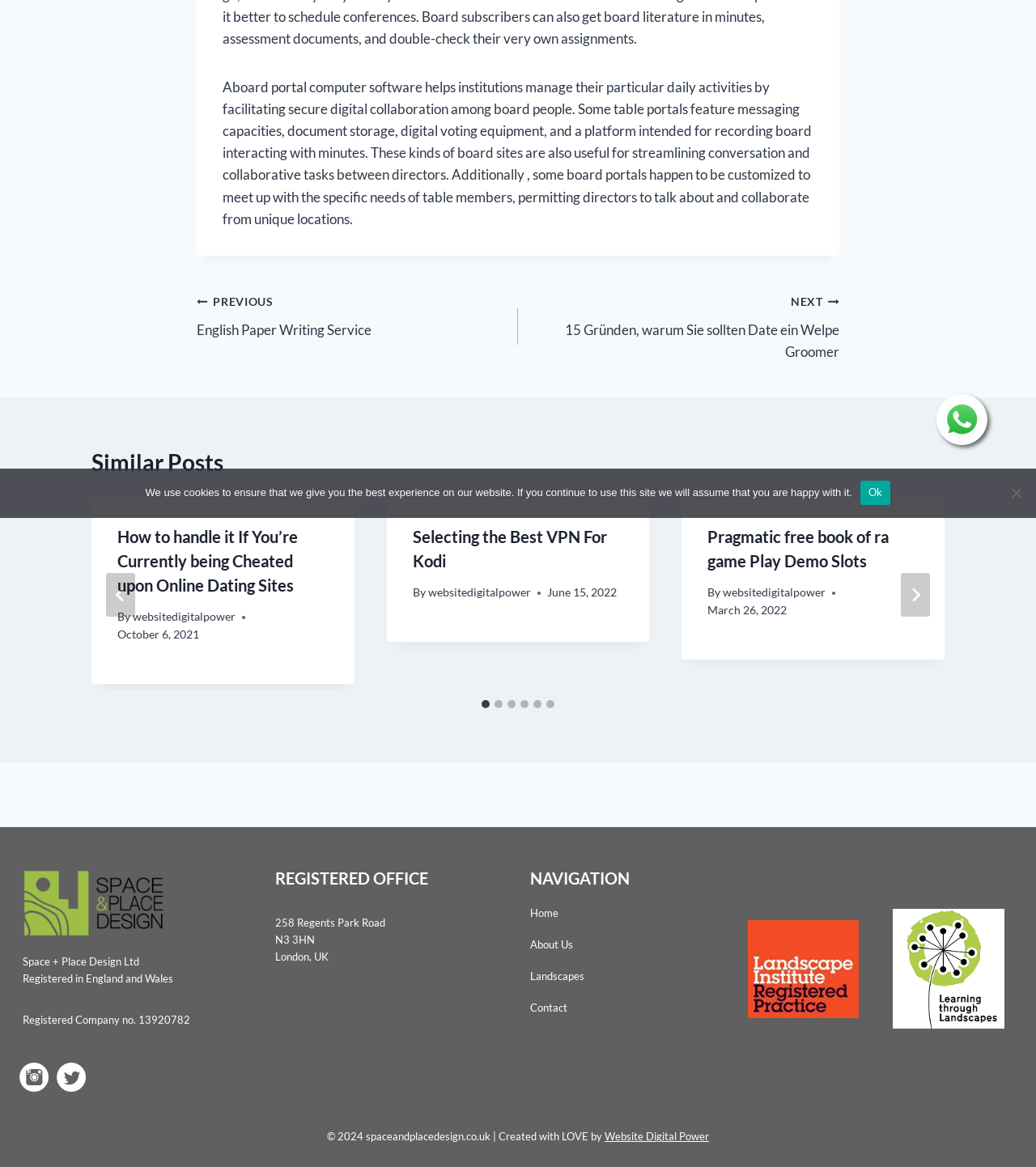Provide the bounding box coordinates for the UI element that is described by this text: "Website Digital Power". The coordinates should be in the form of four float numbers between 0 and 1: [left, top, right, bottom].

[0.584, 0.968, 0.684, 0.98]